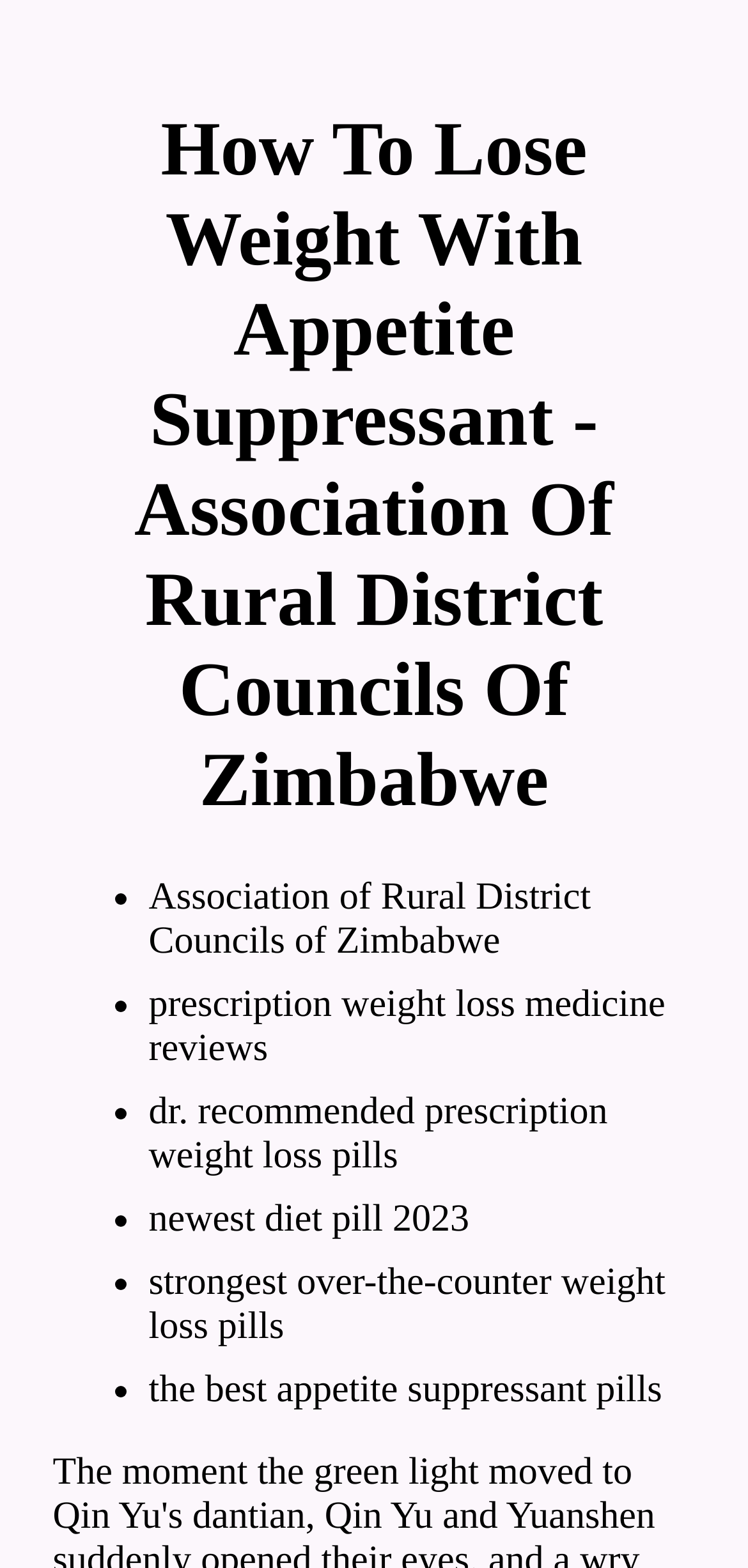What is the first word of the fourth list item?
Refer to the image and provide a one-word or short phrase answer.

newest